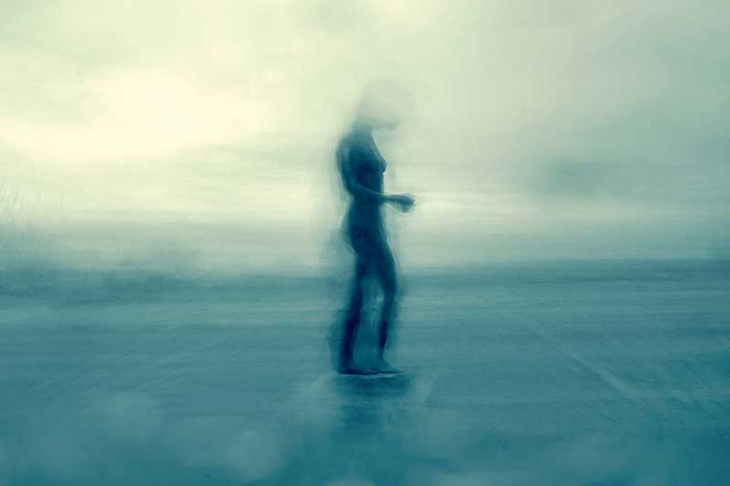Present a detailed portrayal of the image.

The image presents a hauntingly blurry figure of a person, seemingly caught in motion, as they walk across an indistinct surface. The atmosphere is ethereal and dreamlike, underscored by soft, muted colors and a foggy backdrop that suggests an otherworldly environment. This portrayal evokes a sense of mystery and aligns with themes of shapeshifting, a concept often explored in fantasy and science fiction narratives. With references to famous works like "Star Trek" and "The Twilight Saga," the image encapsulates the intrigue surrounding the idea of transformation and the human connection to mythical elements. The ethereal quality of the figure and the blurred lines contribute to a narrative that delves into the enigmatic nature of shapeshifting, inviting viewers to ponder the boundaries between reality and fantasy.